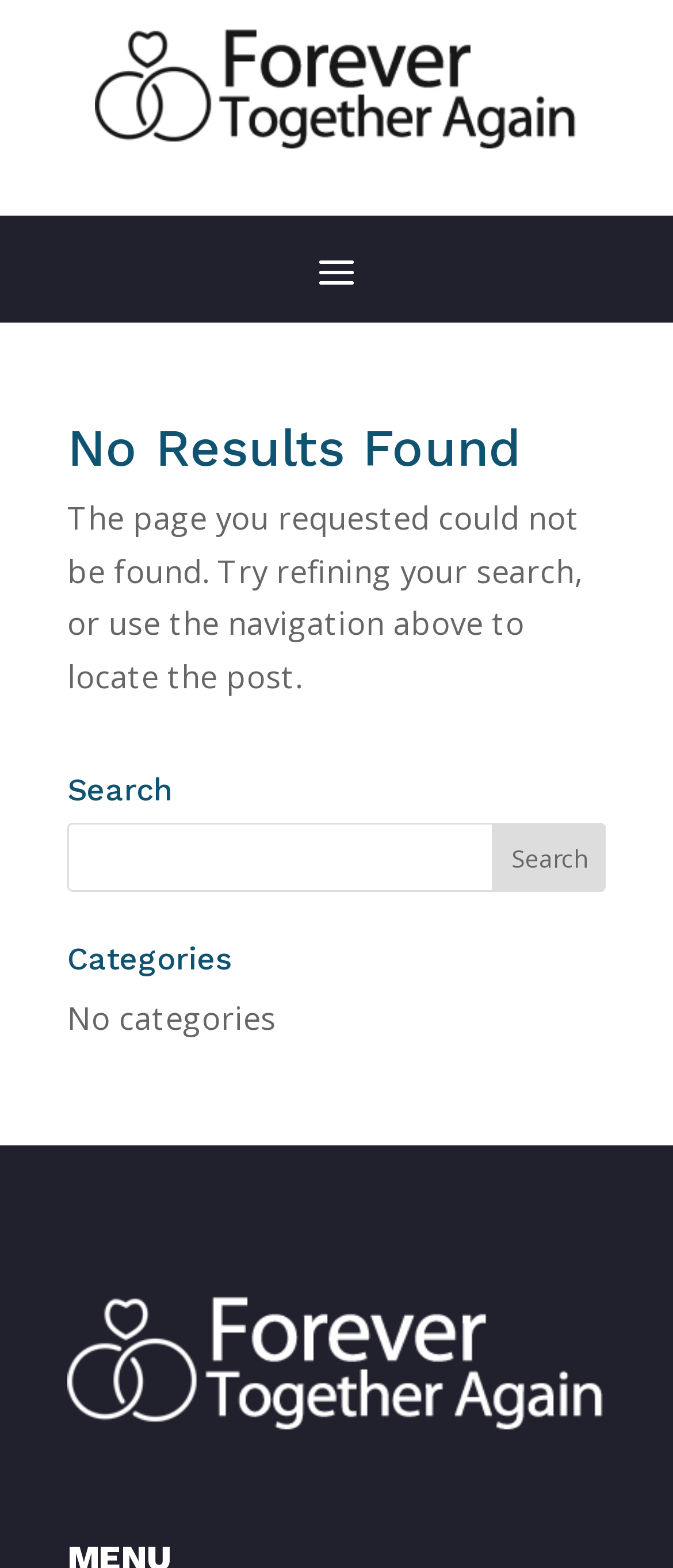What is the navigation option above the search bar?
Please provide a comprehensive answer based on the visual information in the image.

The navigation option above the search bar can be determined by looking at the elements above the search bar. The 'Categories' heading is located above the search bar, indicating that it is a navigation option.